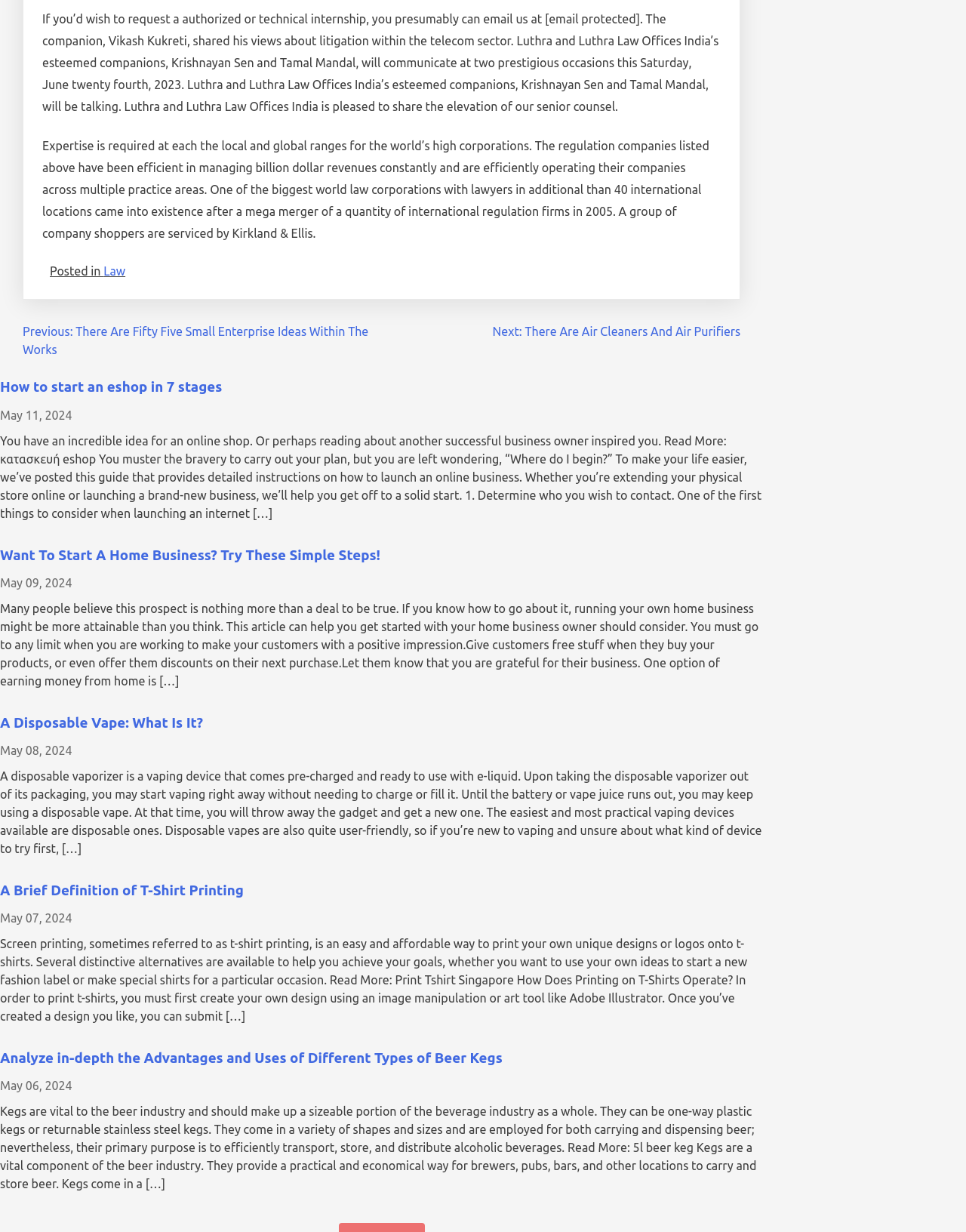Please specify the bounding box coordinates for the clickable region that will help you carry out the instruction: "Click on the 'Law' link".

[0.107, 0.215, 0.13, 0.226]